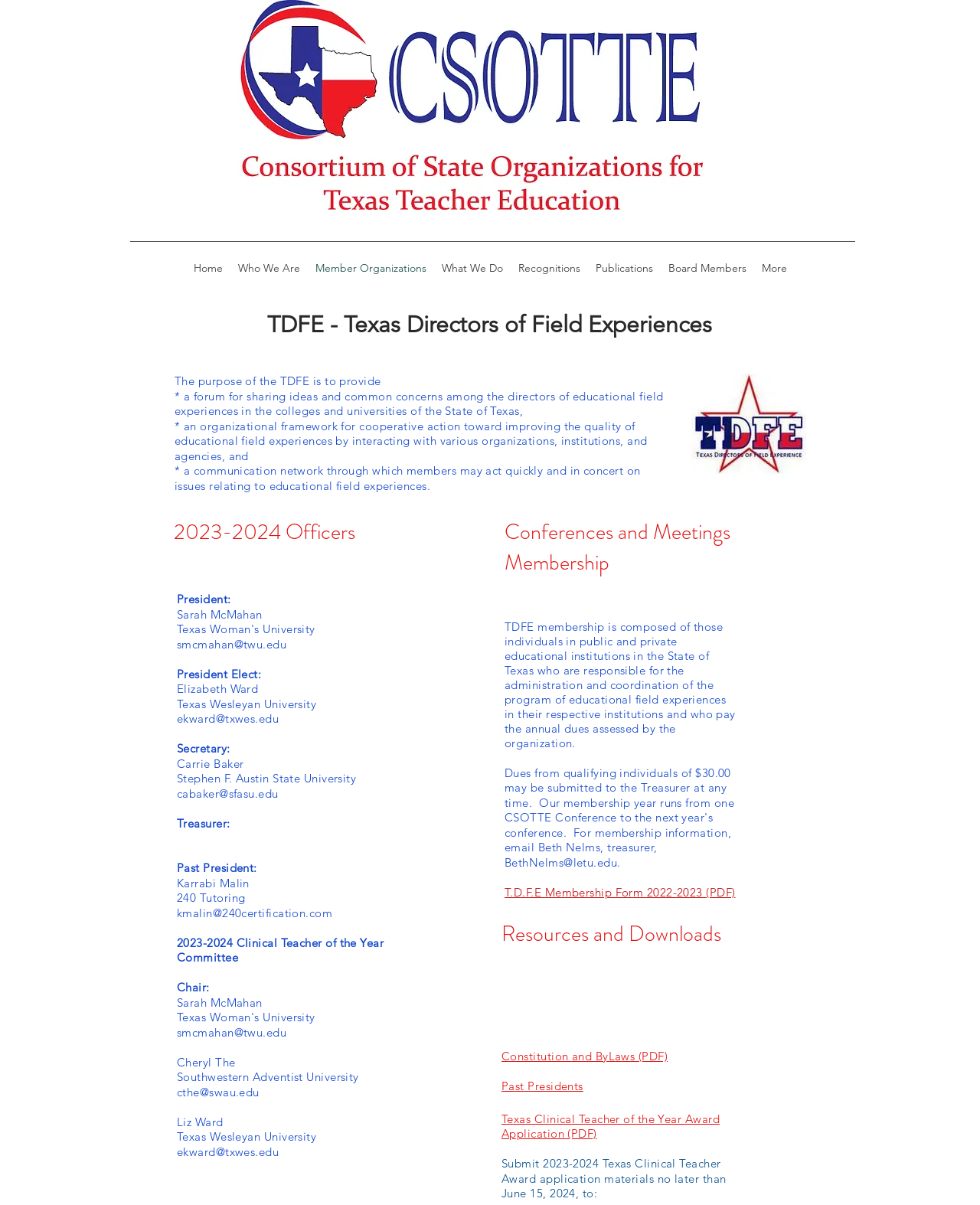Determine the bounding box coordinates of the clickable element to complete this instruction: "View the 'Constitution and ByLaws'". Provide the coordinates in the format of four float numbers between 0 and 1, [left, top, right, bottom].

[0.512, 0.87, 0.681, 0.882]